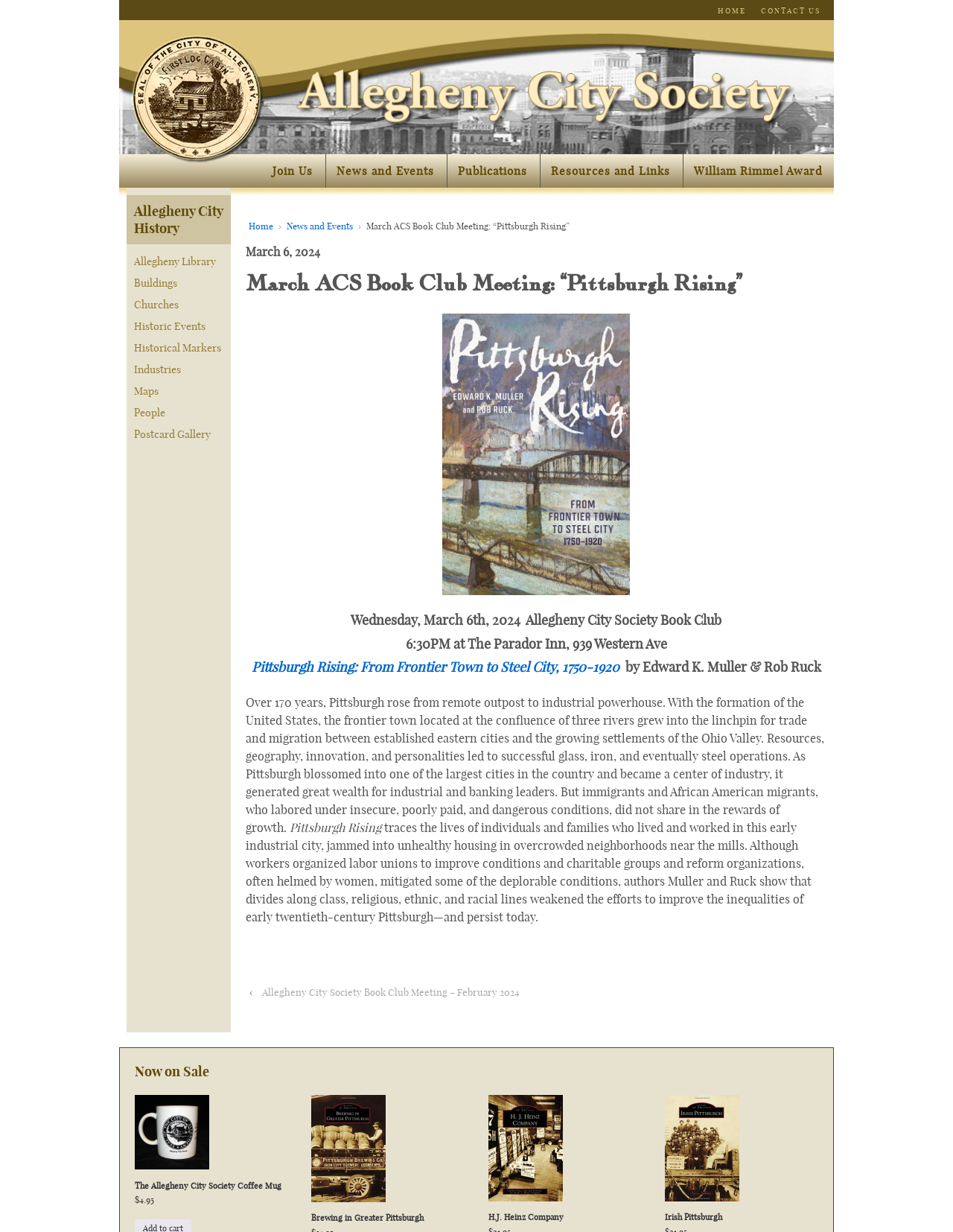Give a concise answer using one word or a phrase to the following question:
What is the name of the organization hosting the book club?

Allegheny City Society